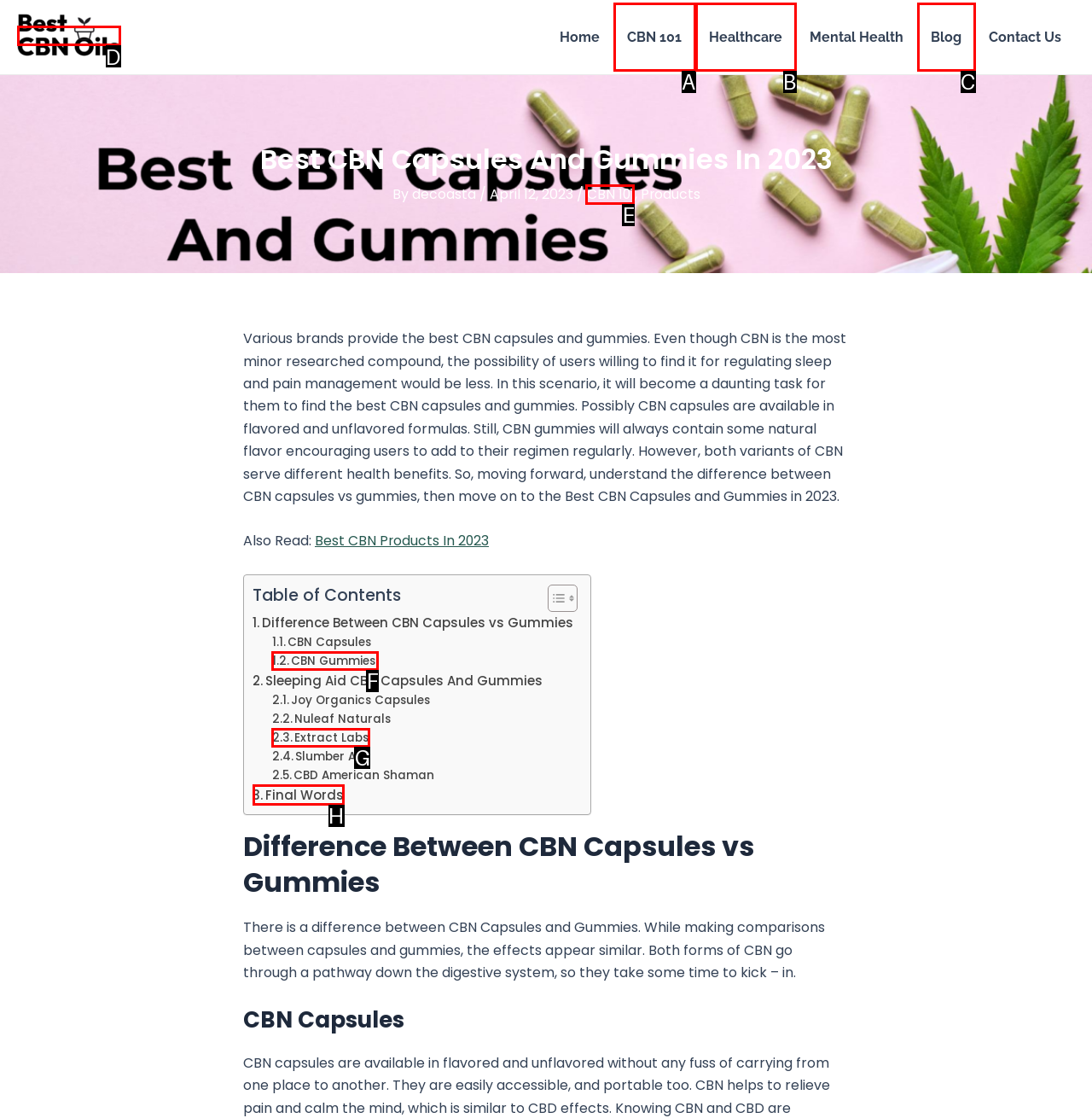Identify the letter of the UI element that corresponds to: alt="Best CBN OILS"
Respond with the letter of the option directly.

D